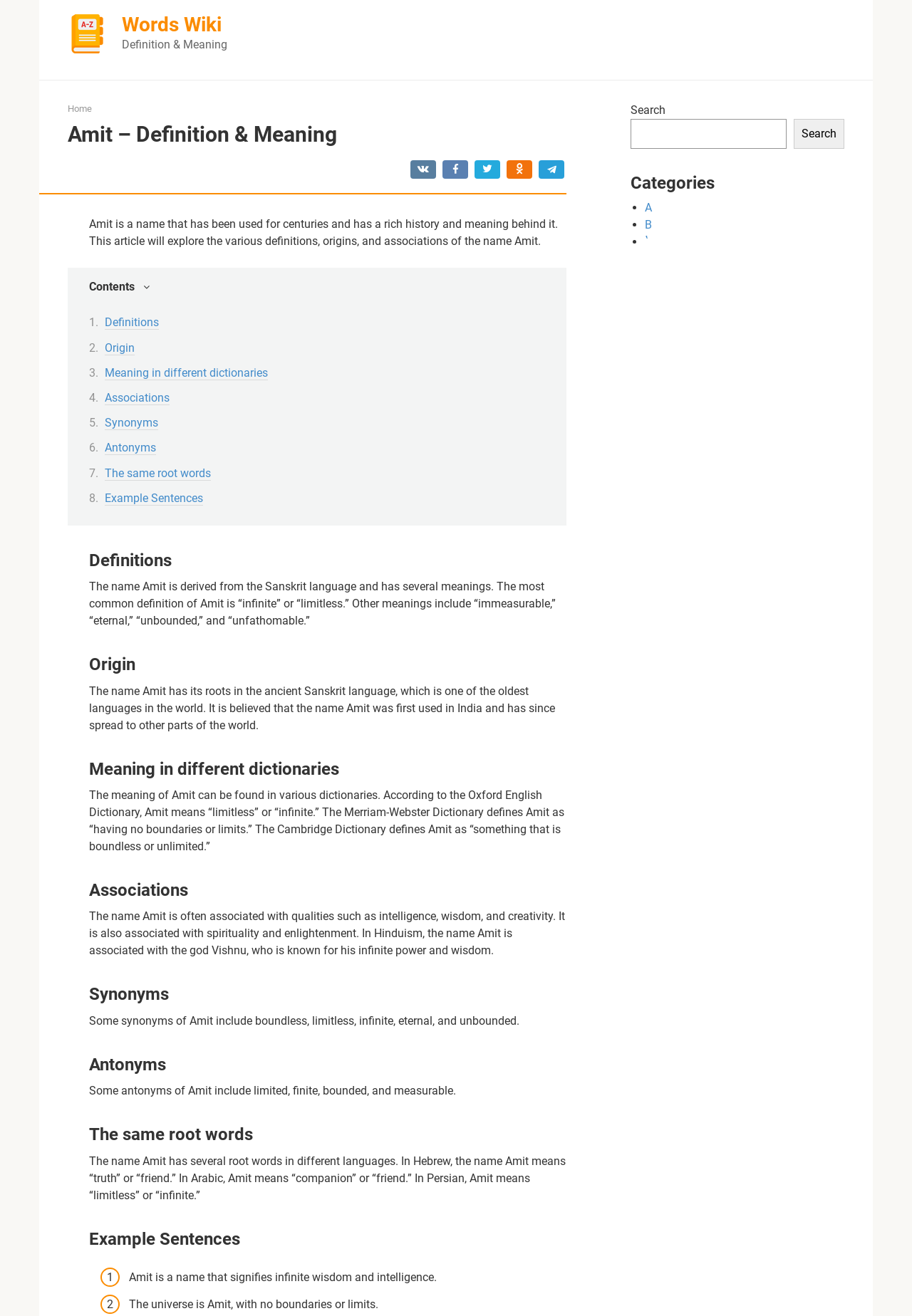Bounding box coordinates are specified in the format (top-left x, top-left y, bottom-right x, bottom-right y). All values are floating point numbers bounded between 0 and 1. Please provide the bounding box coordinate of the region this sentence describes: alt="Words Wiki"

[0.074, 0.032, 0.117, 0.043]